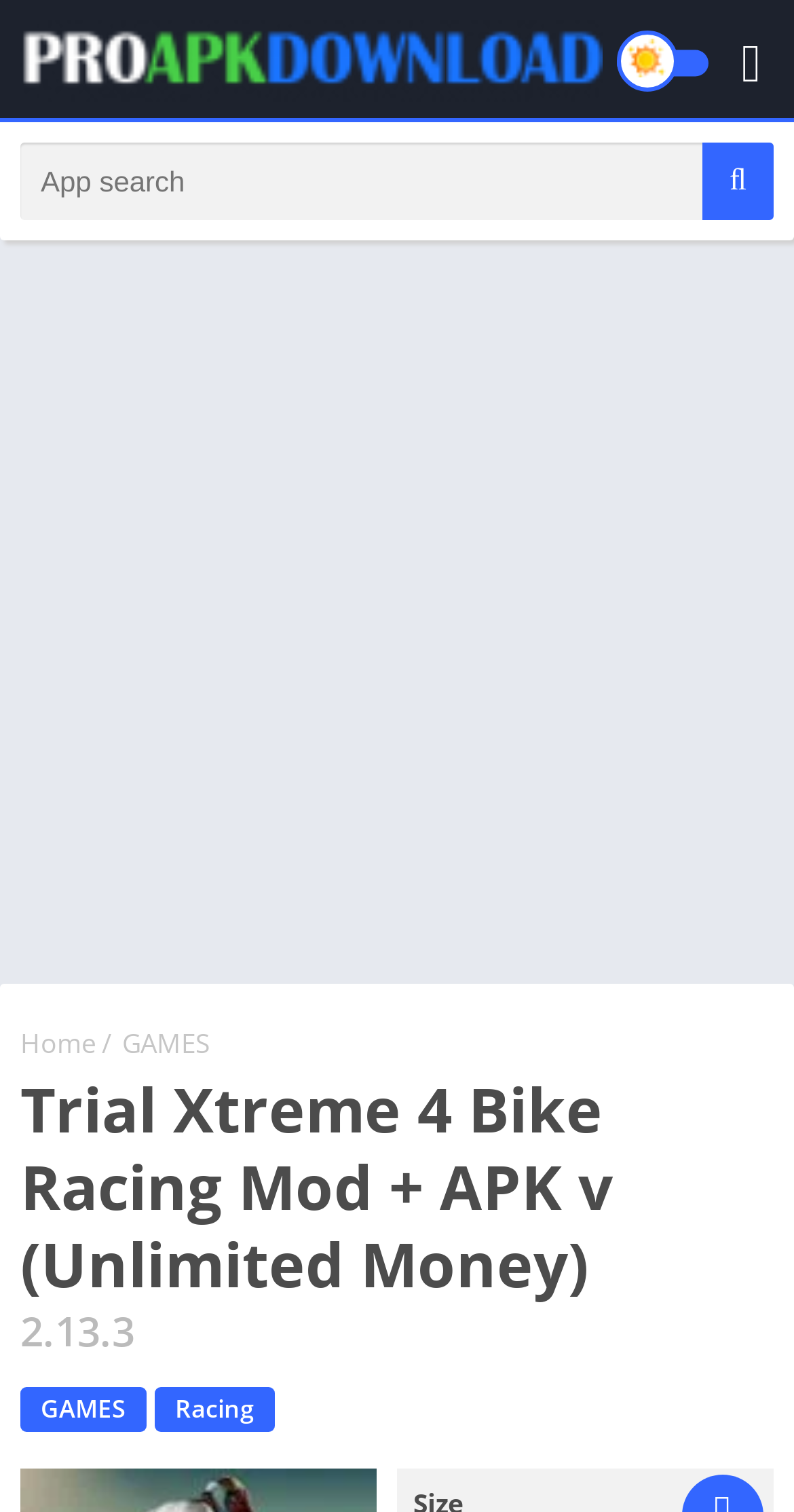What is the version of the game?
Use the information from the screenshot to give a comprehensive response to the question.

I found a heading element with the text '2.13.3', which is likely the version number of the game 'Trial Xtreme 4 Bike Racing Mod'.